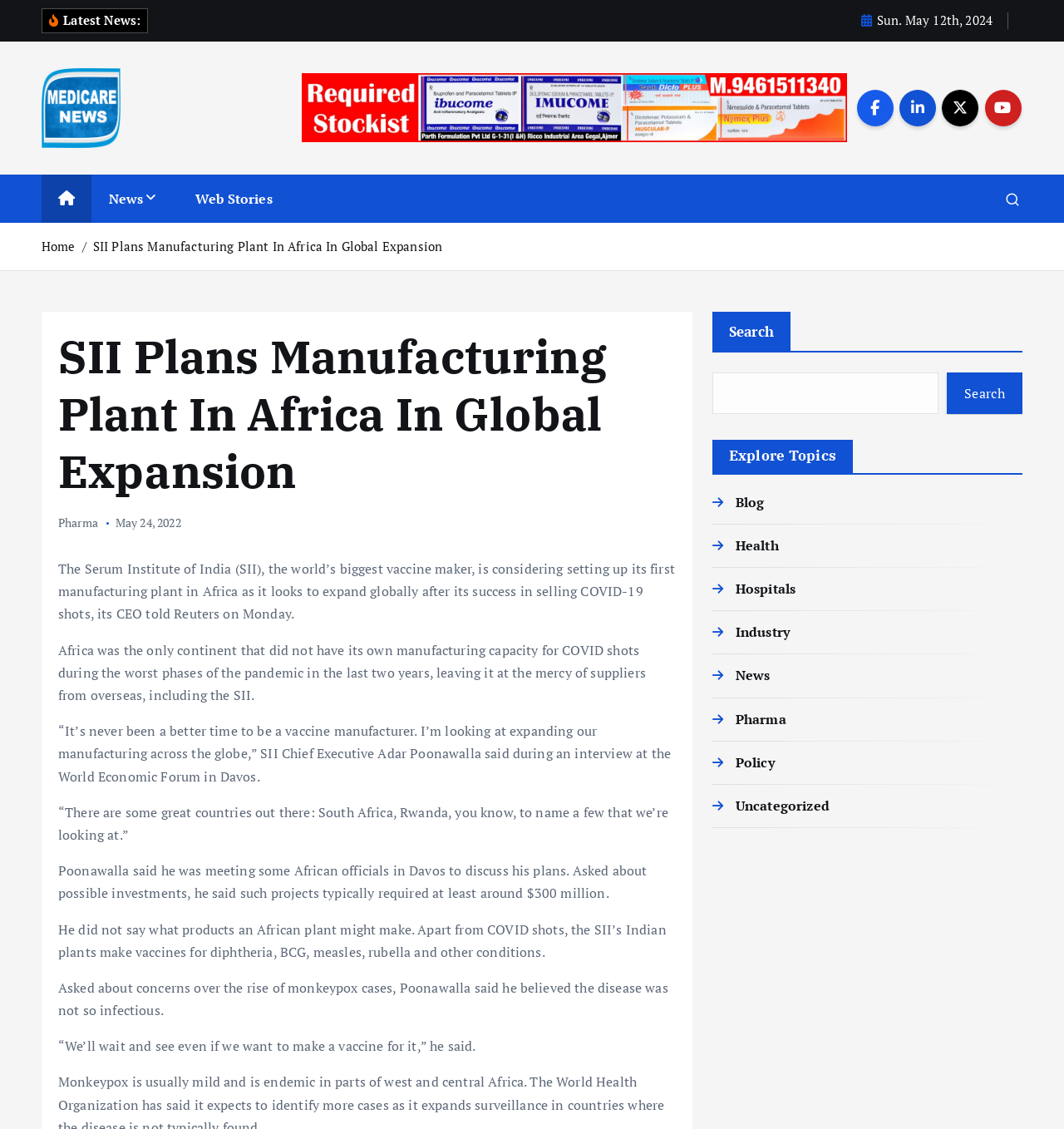Explain the features and main sections of the webpage comprehensively.

The webpage is about Medicare News, with a focus on the Serum Institute of India (SII) planning to set up its first manufacturing plant in Africa as part of its global expansion. 

At the top of the page, there is a heading "SII Plans Manufacturing Plant In Africa In Global Expansion" followed by a date "Sun. May 12th, 2024". Below this, there is a link to "Medicare News" with an accompanying image. 

On the left side of the page, there are several links, including "Home", "Pharma", and "News", as well as a button with an image. 

The main content of the page is an article about the SII's plans to expand globally, with quotes from its CEO, Adar Poonawalla. The article is divided into several paragraphs, with the text describing the SII's plans to set up a manufacturing plant in Africa, the current state of vaccine manufacturing on the continent, and the potential investment required for such a project. 

On the right side of the page, there is a search bar with a button, as well as a section titled "Explore Topics" with links to various topics such as "Blog", "Health", "Hospitals", "Industry", "News", "Pharma", "Policy", and "Uncategorized". 

There are also several social media links and icons at the top of the page, including Facebook, Twitter, and LinkedIn.